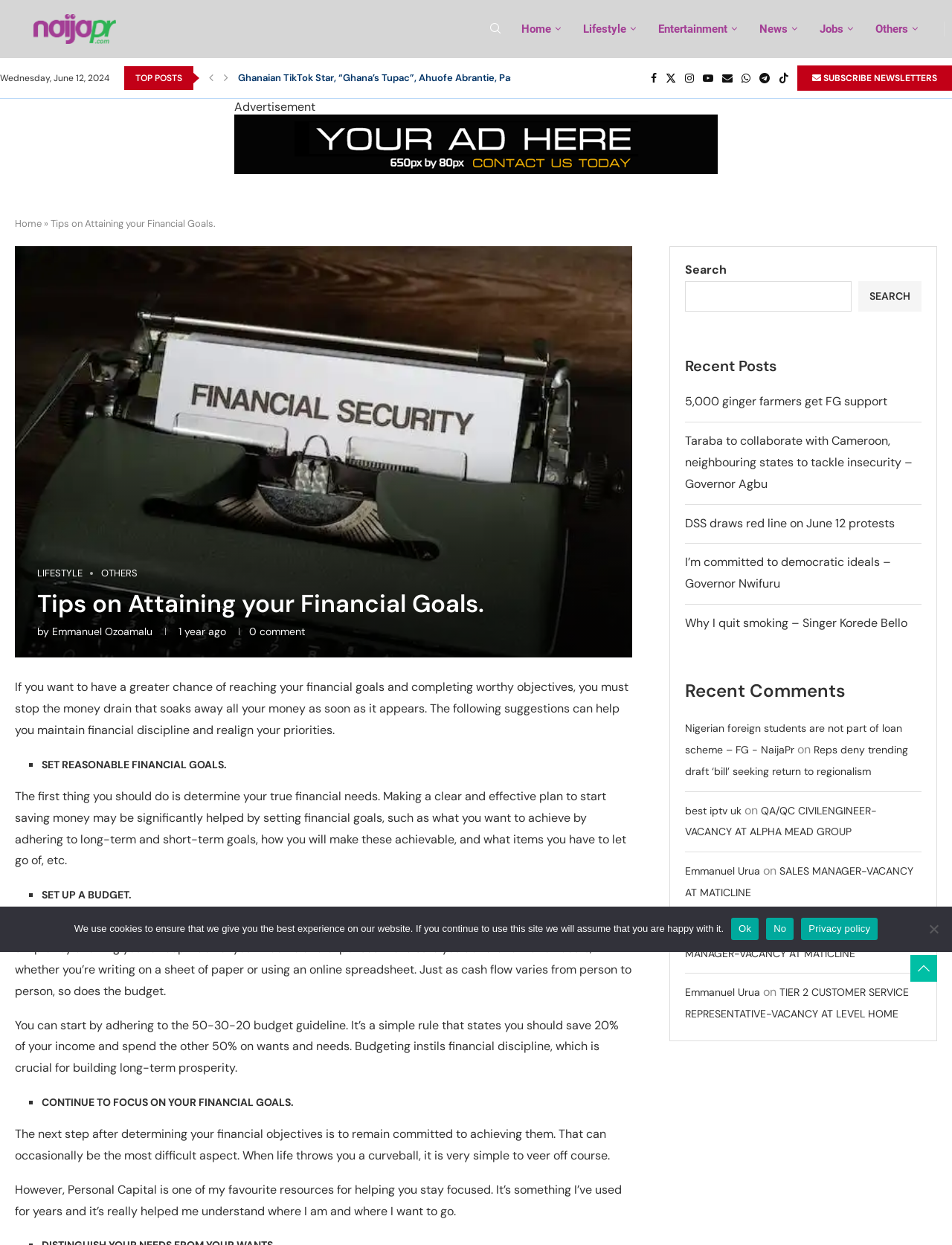Can you find the bounding box coordinates for the element that needs to be clicked to execute this instruction: "Visit the 'DATING TIPS' page"? The coordinates should be given as four float numbers between 0 and 1, i.e., [left, top, right, bottom].

None